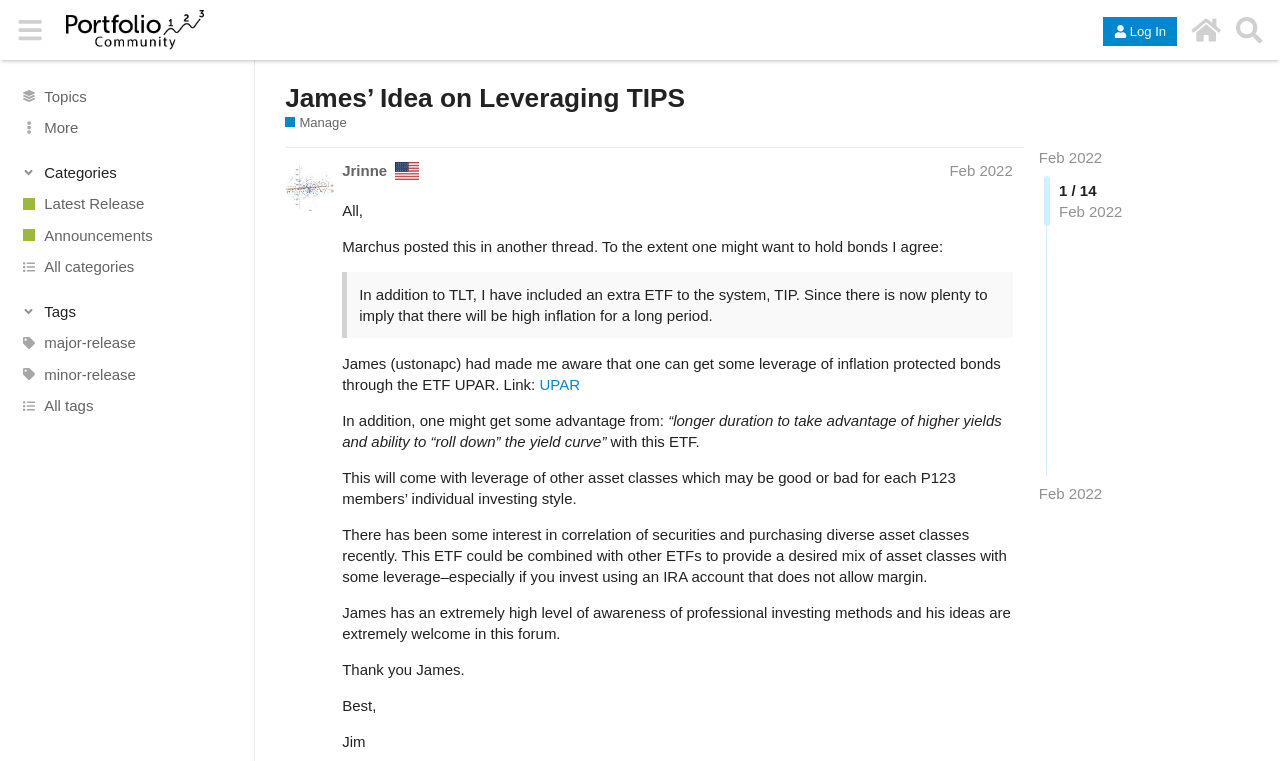Find the bounding box of the element with the following description: "All categories". The coordinates must be four float numbers between 0 and 1, formatted as [left, top, right, bottom].

[0.0, 0.33, 0.199, 0.371]